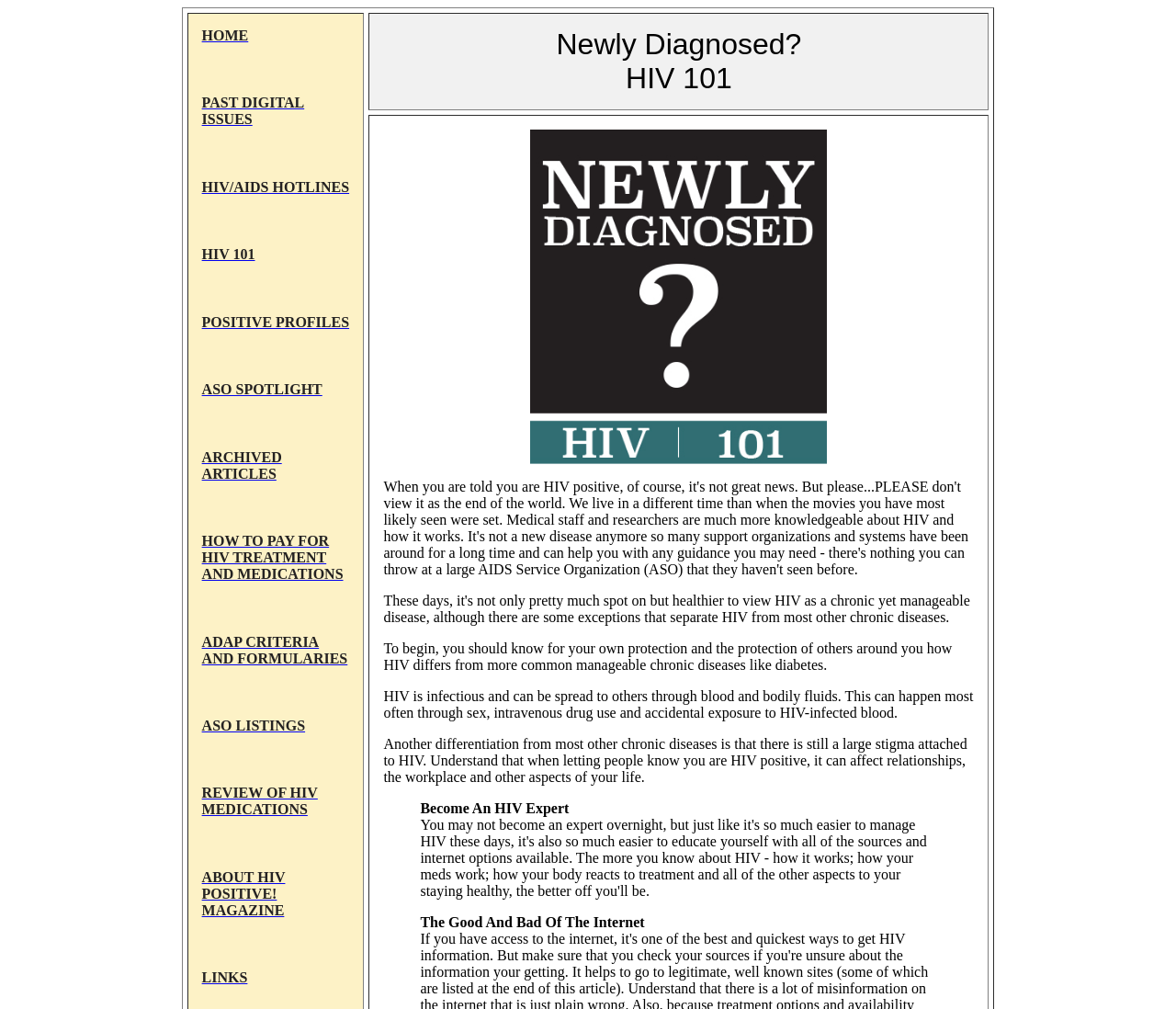Please respond to the question using a single word or phrase:
What is the purpose of the 'HOW TO PAY FOR HIV TREATMENT AND MEDICATIONS' link?

Payment options for HIV treatment